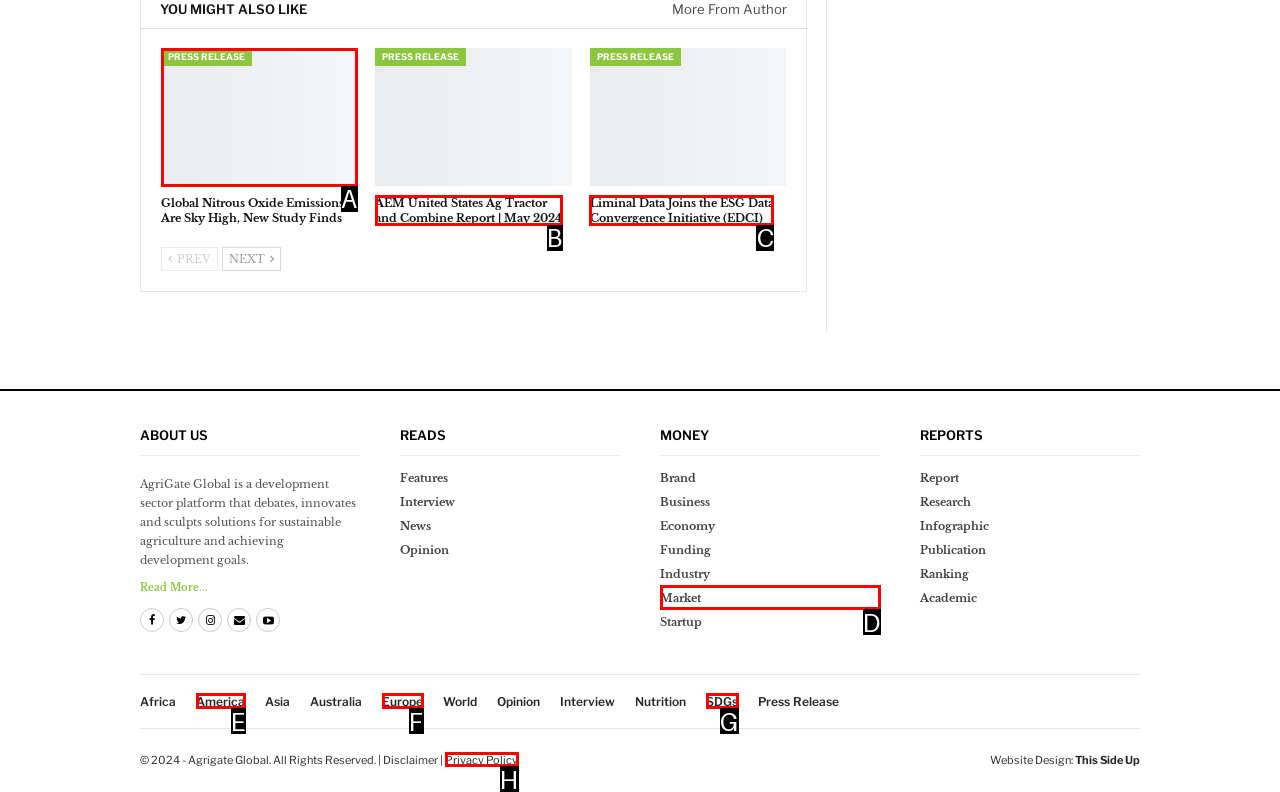Select the letter of the element you need to click to complete this task: Go to the 'Global Nitrous Oxide Emissions Are Sky High, New Study Finds' article
Answer using the letter from the specified choices.

A